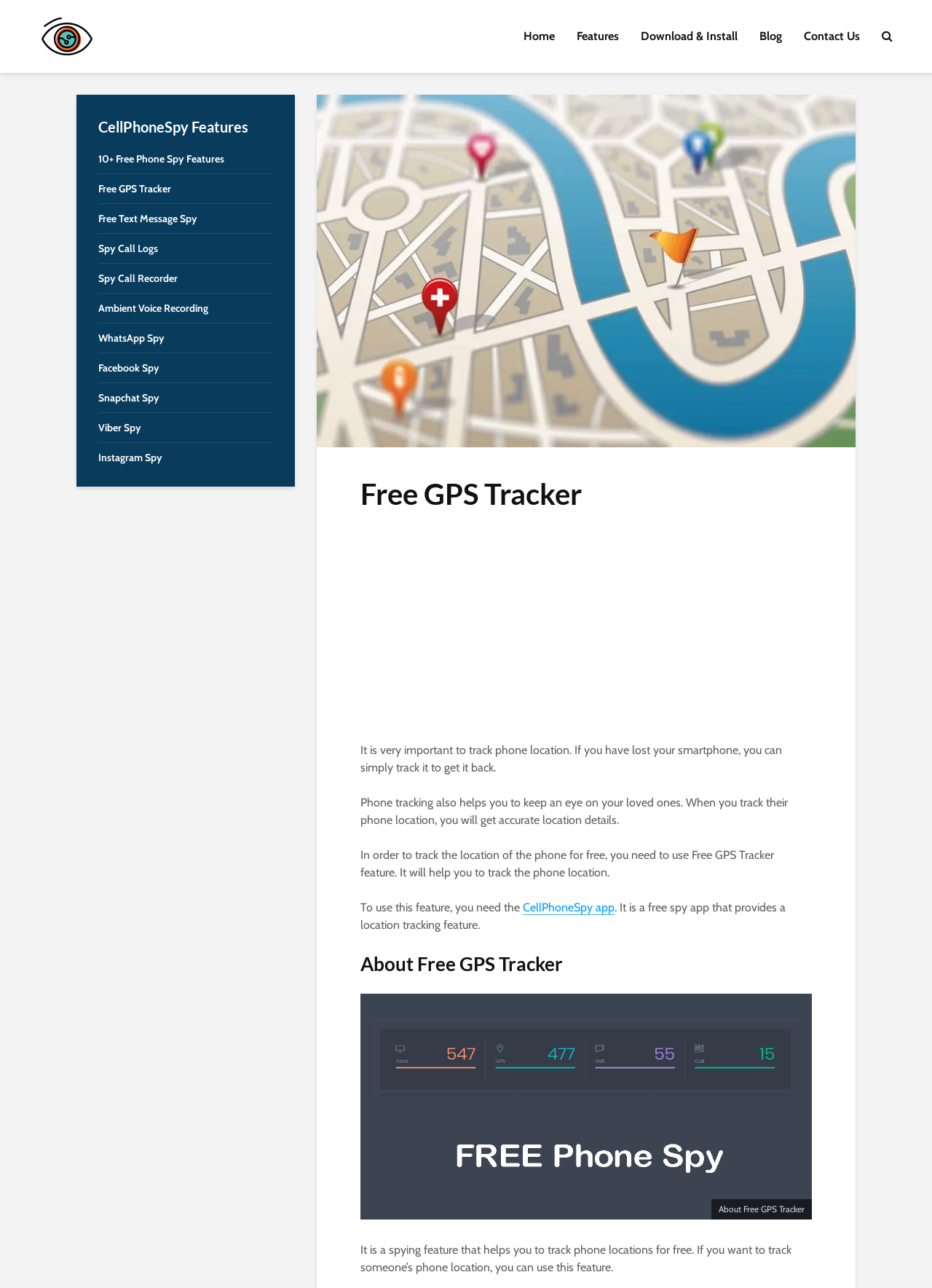Please identify the bounding box coordinates of the element on the webpage that should be clicked to follow this instruction: "Download and install the CellPhoneSpy app". The bounding box coordinates should be given as four float numbers between 0 and 1, formatted as [left, top, right, bottom].

[0.676, 0.017, 0.803, 0.04]